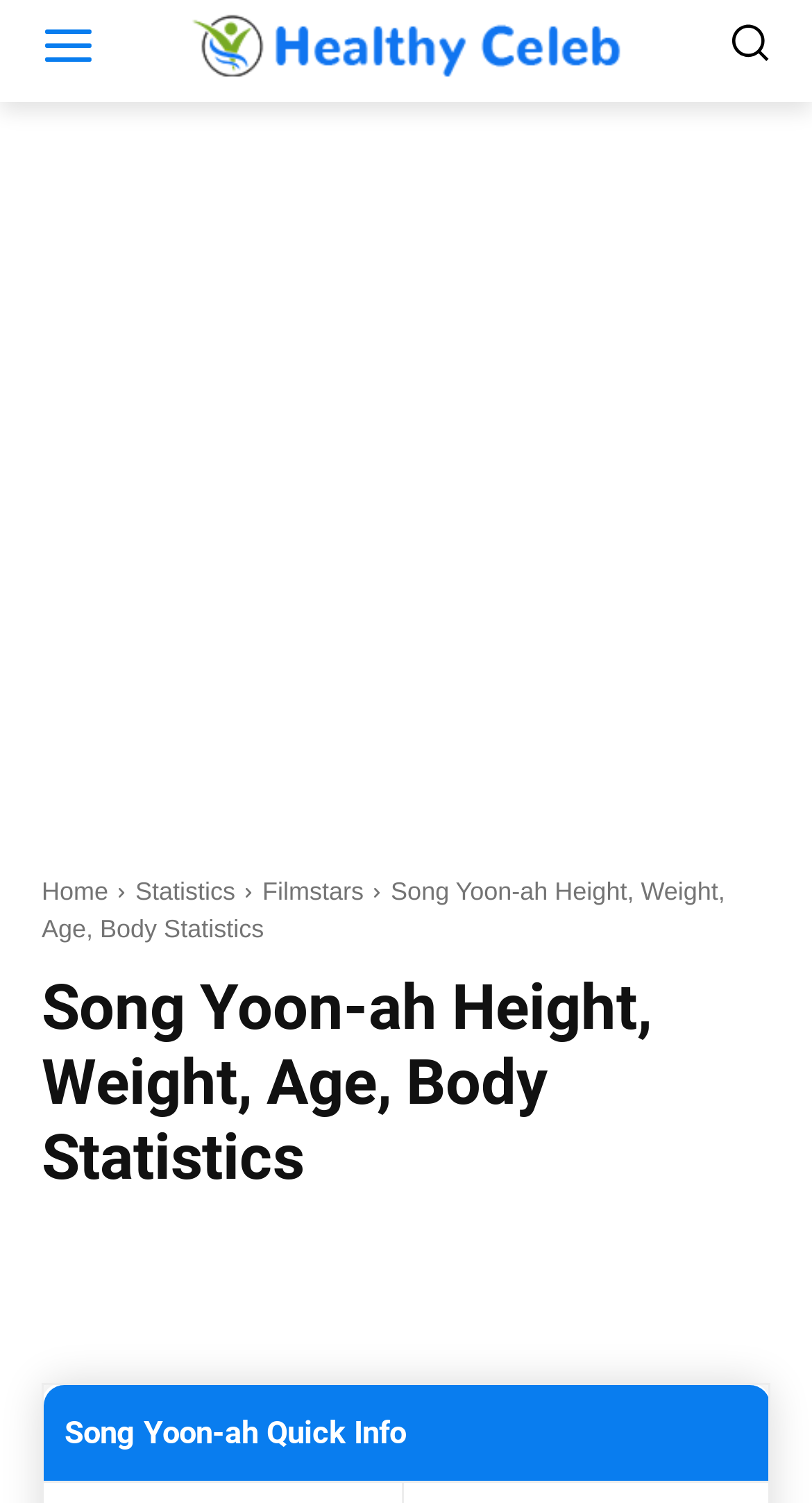Give a one-word or short-phrase answer to the following question: 
What is the category of celebrities on this webpage?

Filmstars